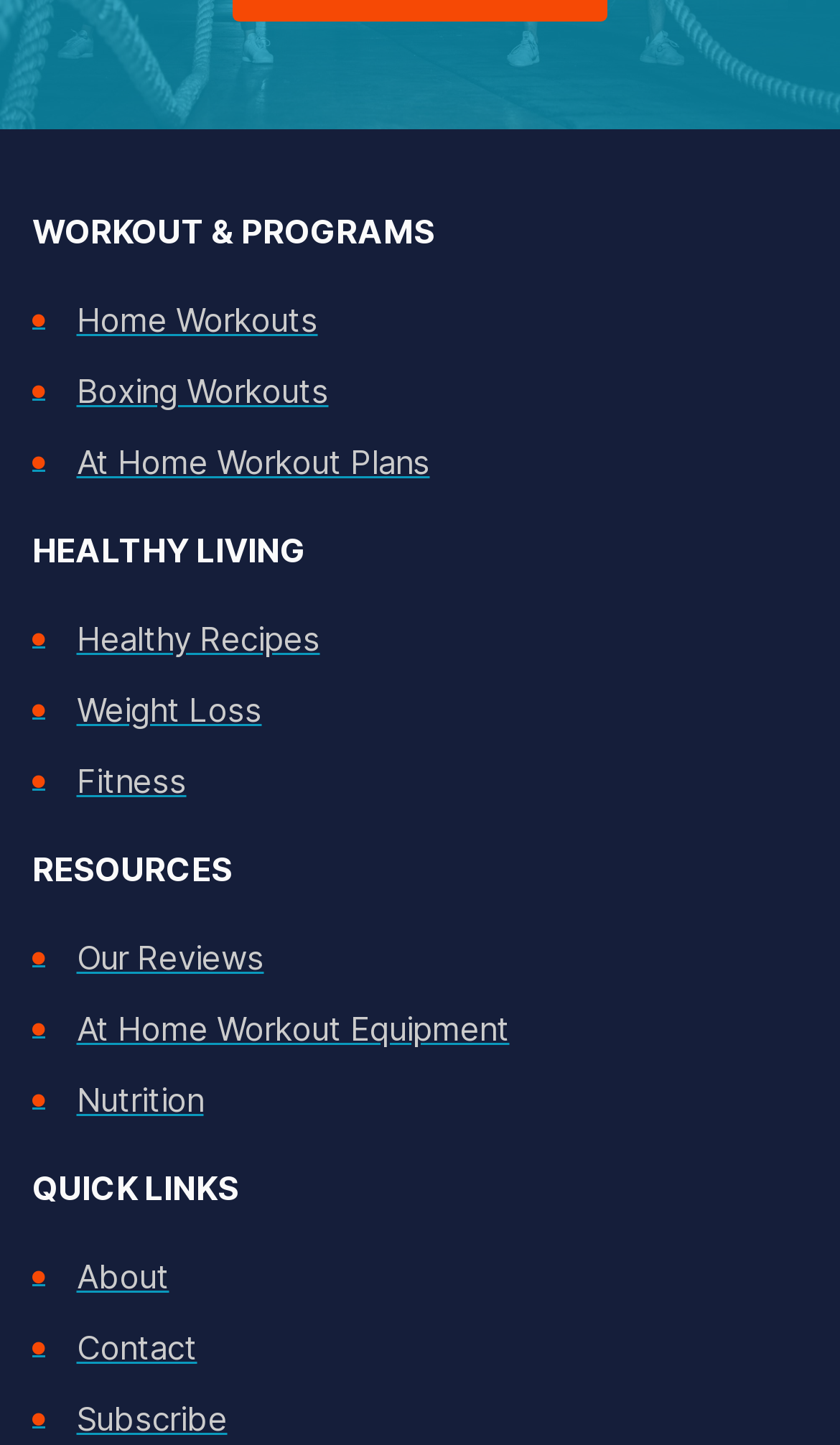How many links are under the 'RESOURCES' category?
Using the image, answer in one word or phrase.

3